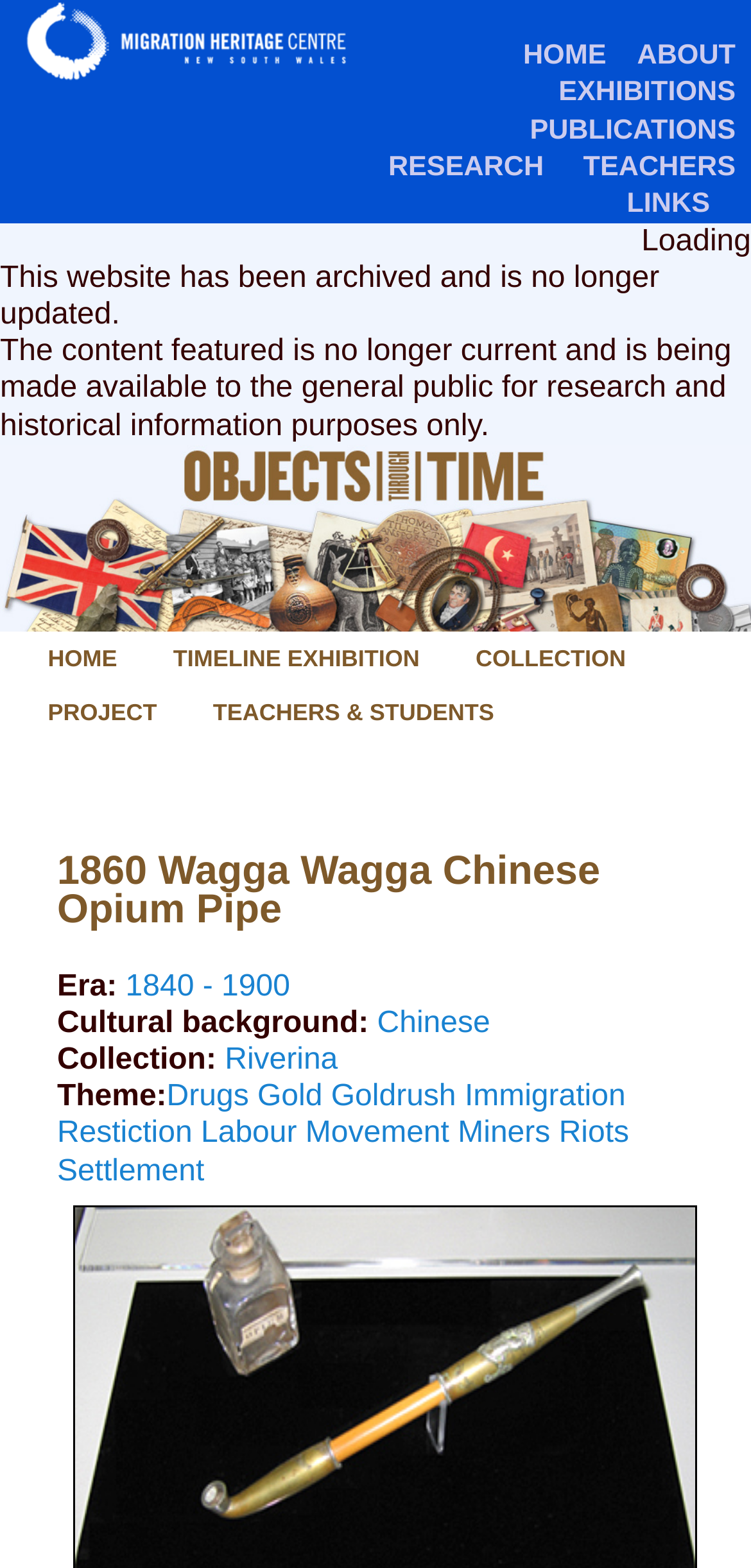Write an elaborate caption that captures the essence of the webpage.

The webpage is about the NSW Migration Heritage Centre, specifically showcasing the 1860 Wagga Wagga Chinese Opium Pipe. At the top left, there is a link to the NSW Migration Heritage Centre Homepage, accompanied by an image. To the right, there are several links to different sections of the website, including HOME, ABOUT, EXHIBITIONS, PUBLICATIONS, RESEARCH, TEACHERS, and LINKS.

Below these links, there is a heading that announces that the website has been archived and is no longer updated. A paragraph of text explains that the content is no longer current and is being made available for research and historical information purposes only. 

On the left side of the page, there is a main menu with links to skip to primary and secondary content. Below this, there are links to different sections of the website, including HOME, TIMELINE EXHIBITION, COLLECTION, PROJECT, and TEACHERS & STUDENTS.

The main content of the page is focused on the 1860 Wagga Wagga Chinese Opium Pipe, with a heading and several links to related information, including Era, Cultural background, Collection, and Theme. These links provide more specific information about the opium pipe, such as the time period it was from, its cultural significance, and the themes it relates to.